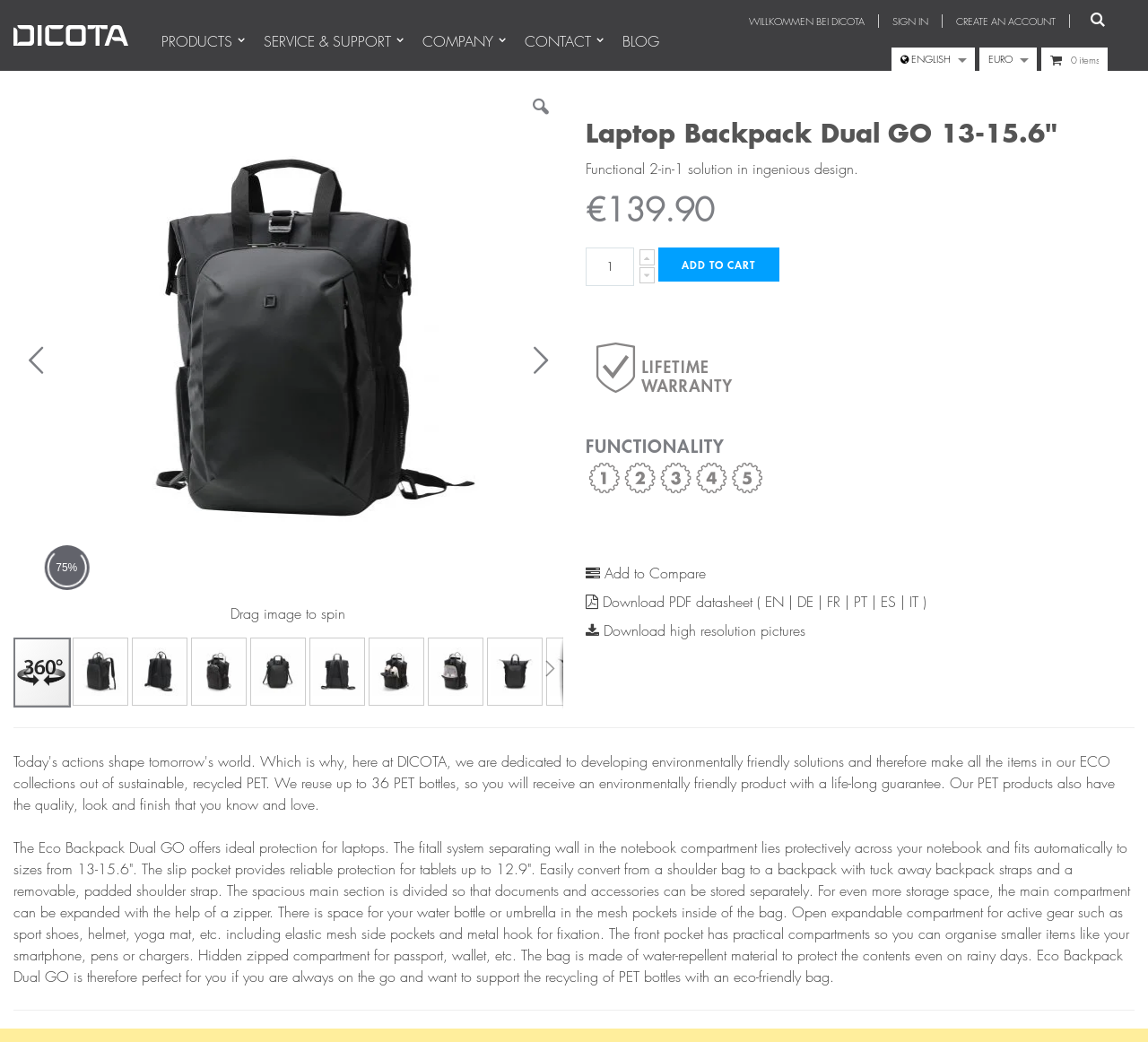Determine the bounding box for the UI element described here: "English".

[0.777, 0.046, 0.844, 0.064]